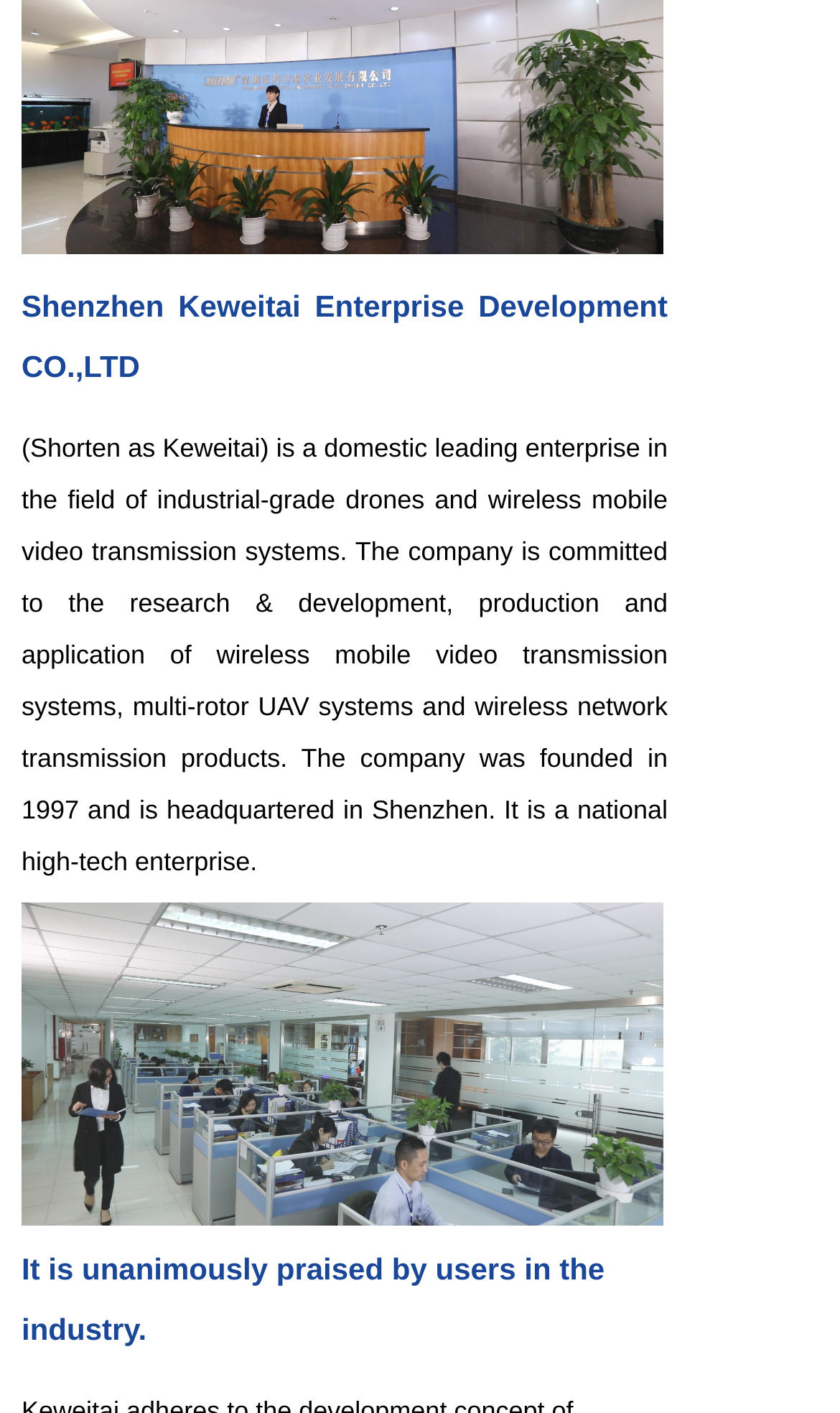Find the bounding box of the UI element described as follows: "Training".

[0.0, 0.66, 0.072, 0.727]